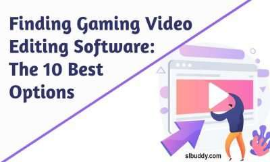What is the purpose of the graphic? Examine the screenshot and reply using just one word or a brief phrase.

Introducing an article